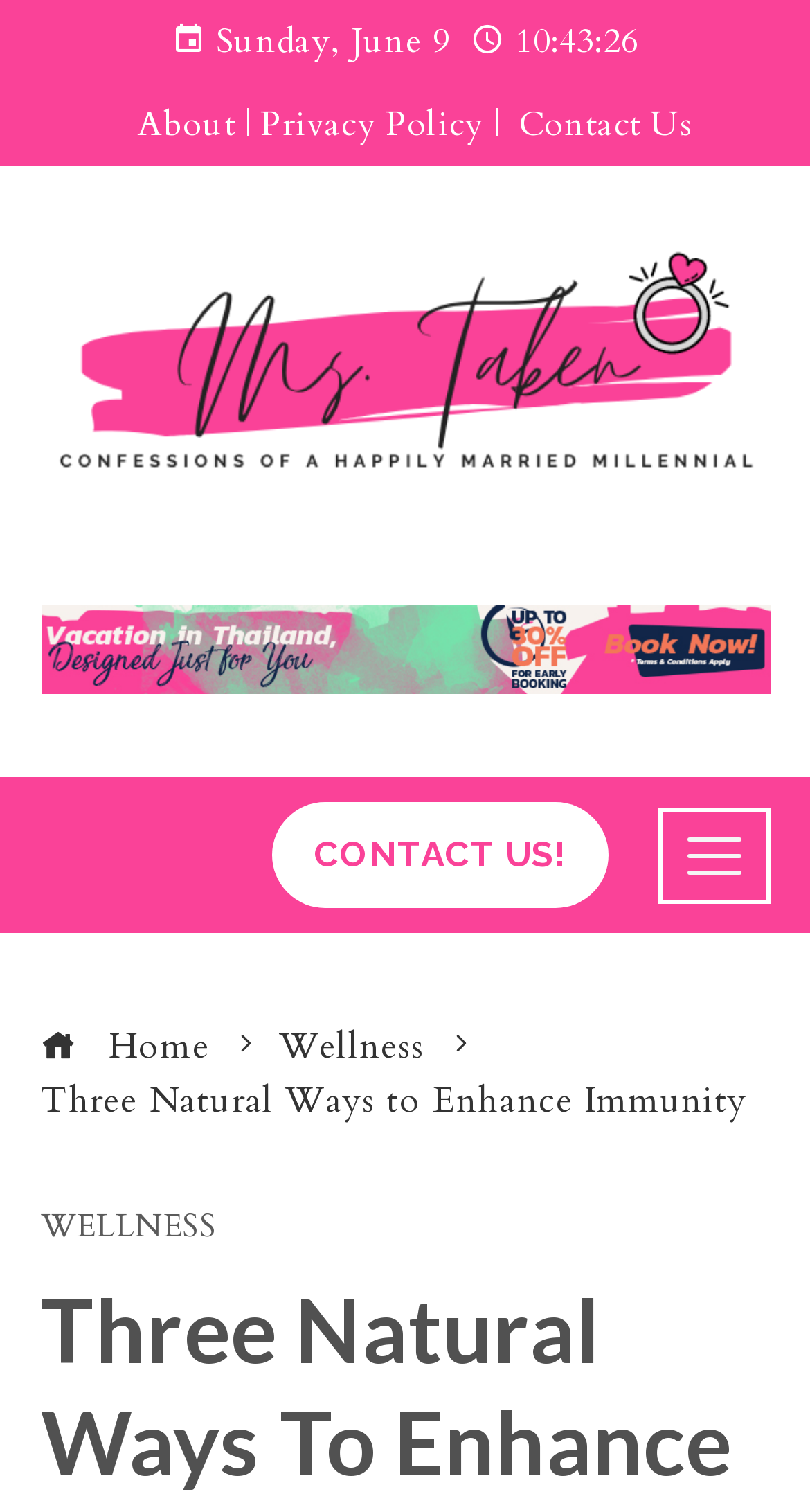Highlight the bounding box coordinates of the element that should be clicked to carry out the following instruction: "visit Contact Us". The coordinates must be given as four float numbers ranging from 0 to 1, i.e., [left, top, right, bottom].

[0.64, 0.067, 0.856, 0.097]